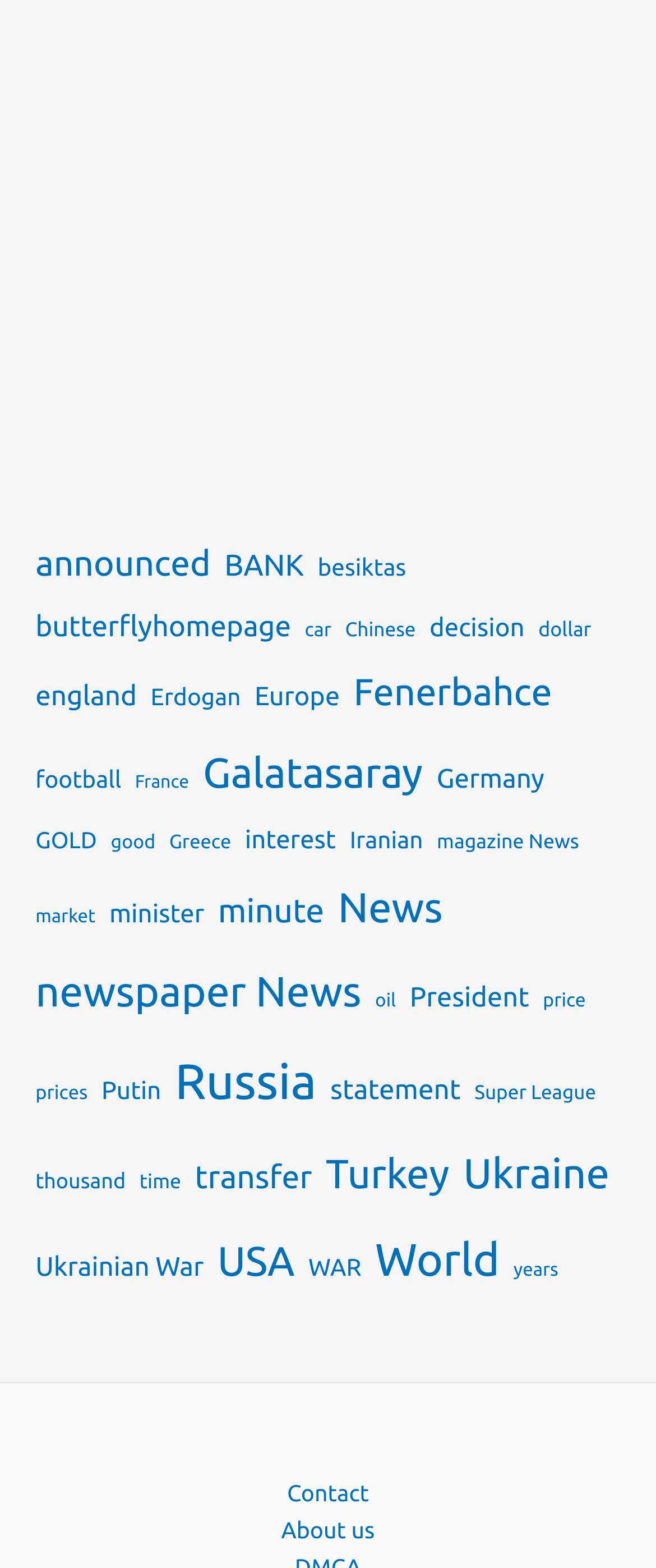What is the category with the most items?
Refer to the image and respond with a one-word or short-phrase answer.

World